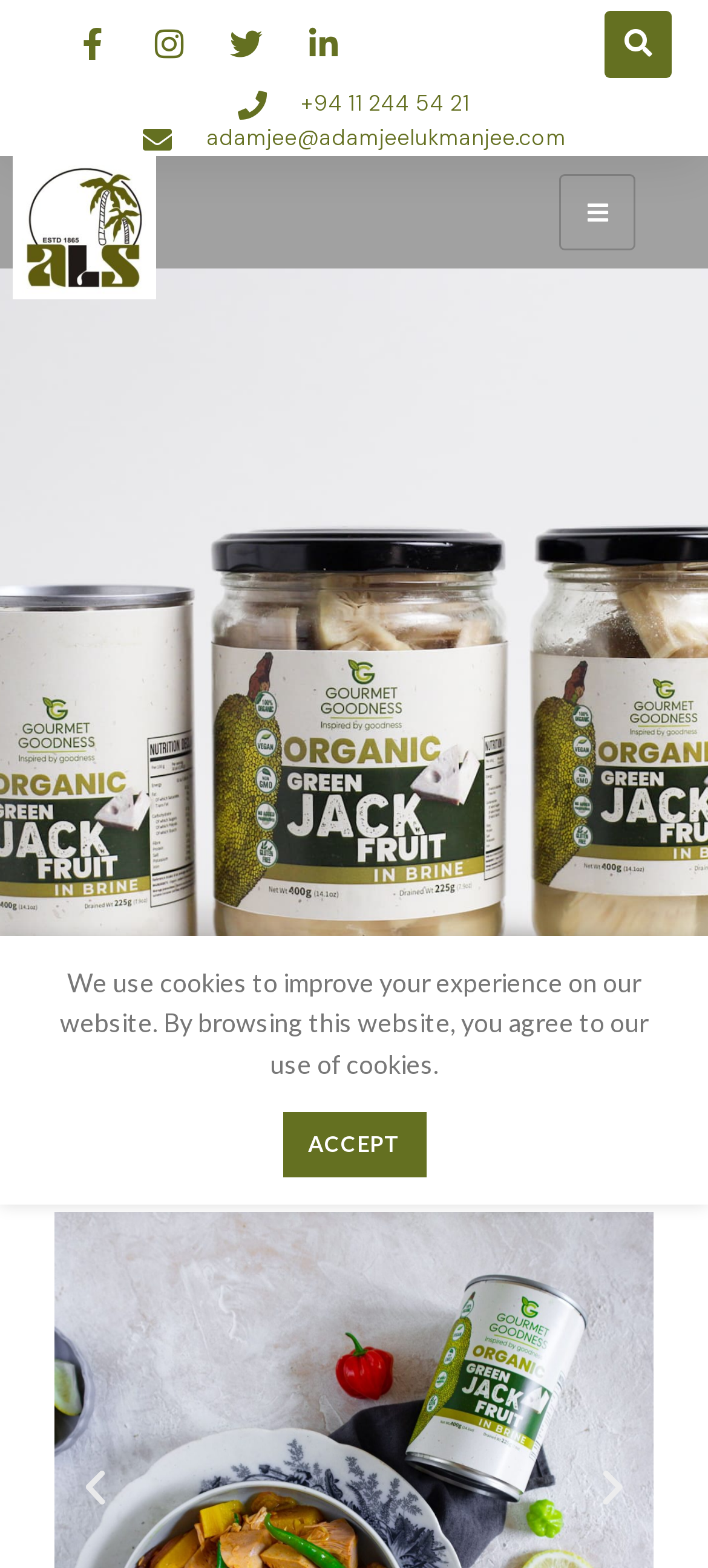Locate the bounding box coordinates of the UI element described by: "Accept". The bounding box coordinates should consist of four float numbers between 0 and 1, i.e., [left, top, right, bottom].

[0.399, 0.709, 0.601, 0.751]